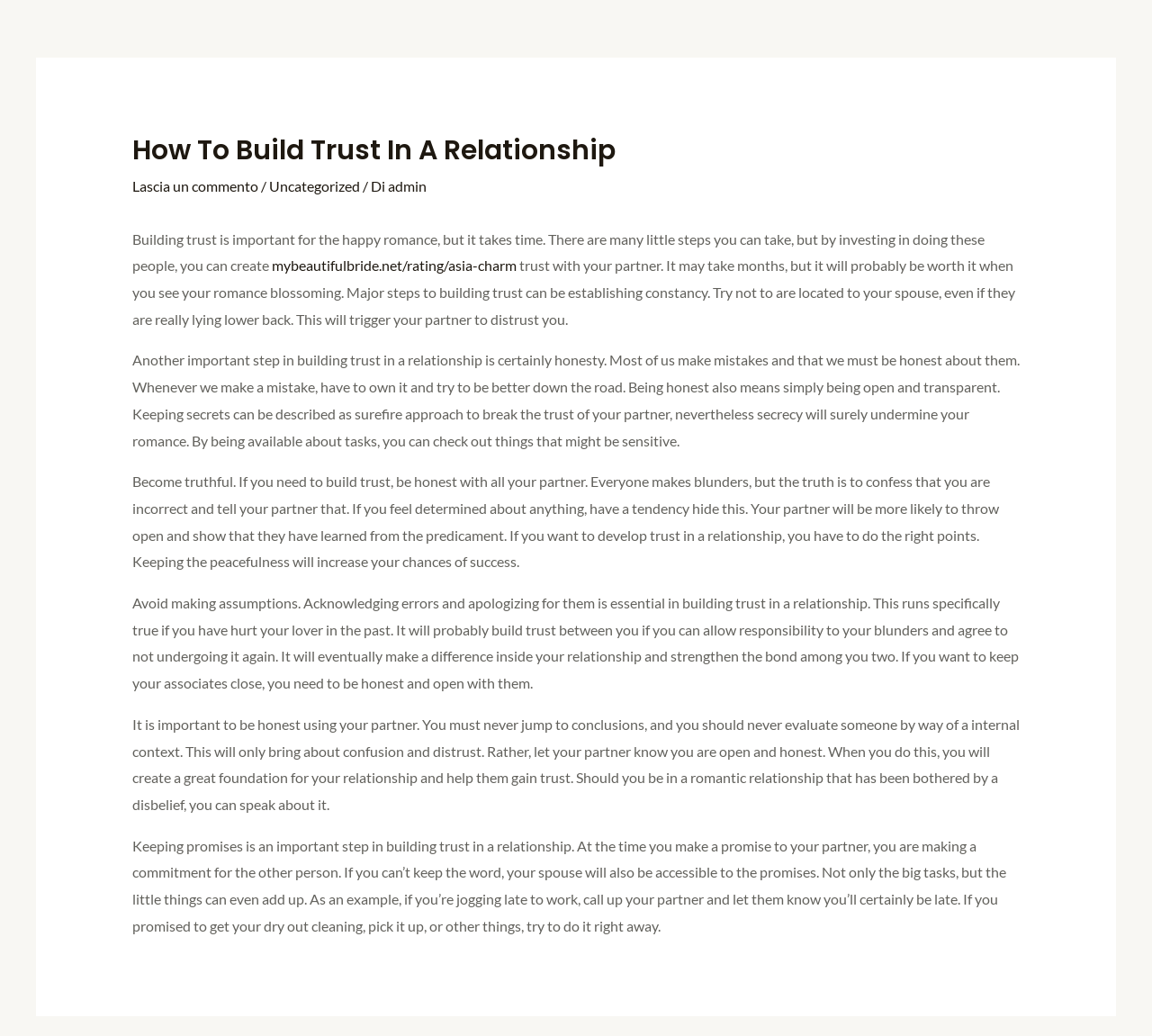Answer the following query concisely with a single word or phrase:
Why is honesty important in building trust?

Avoids distrust